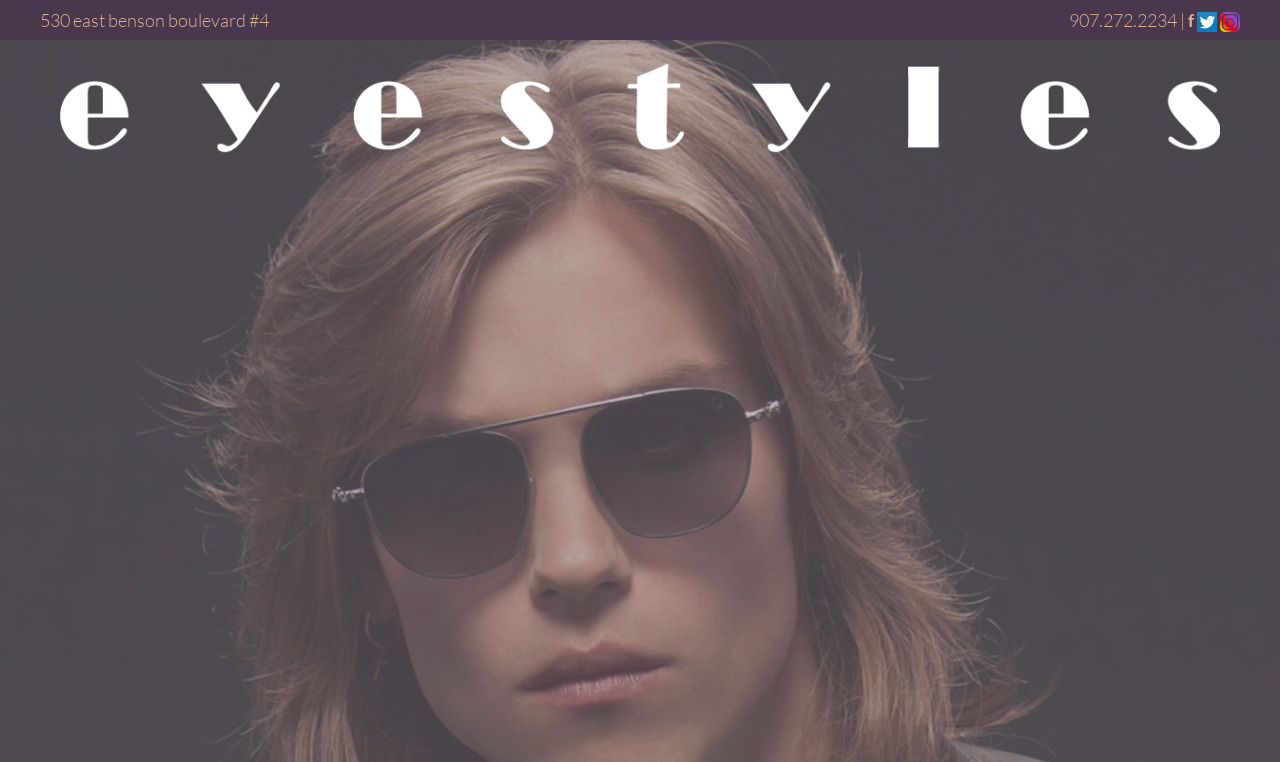Look at the image and answer the question in detail:
What is the logo on the webpage?

I found the logo by looking at the image element with the description 'Transparent Logo', which is a child element of a link element. This suggests that the logo is a clickable element.